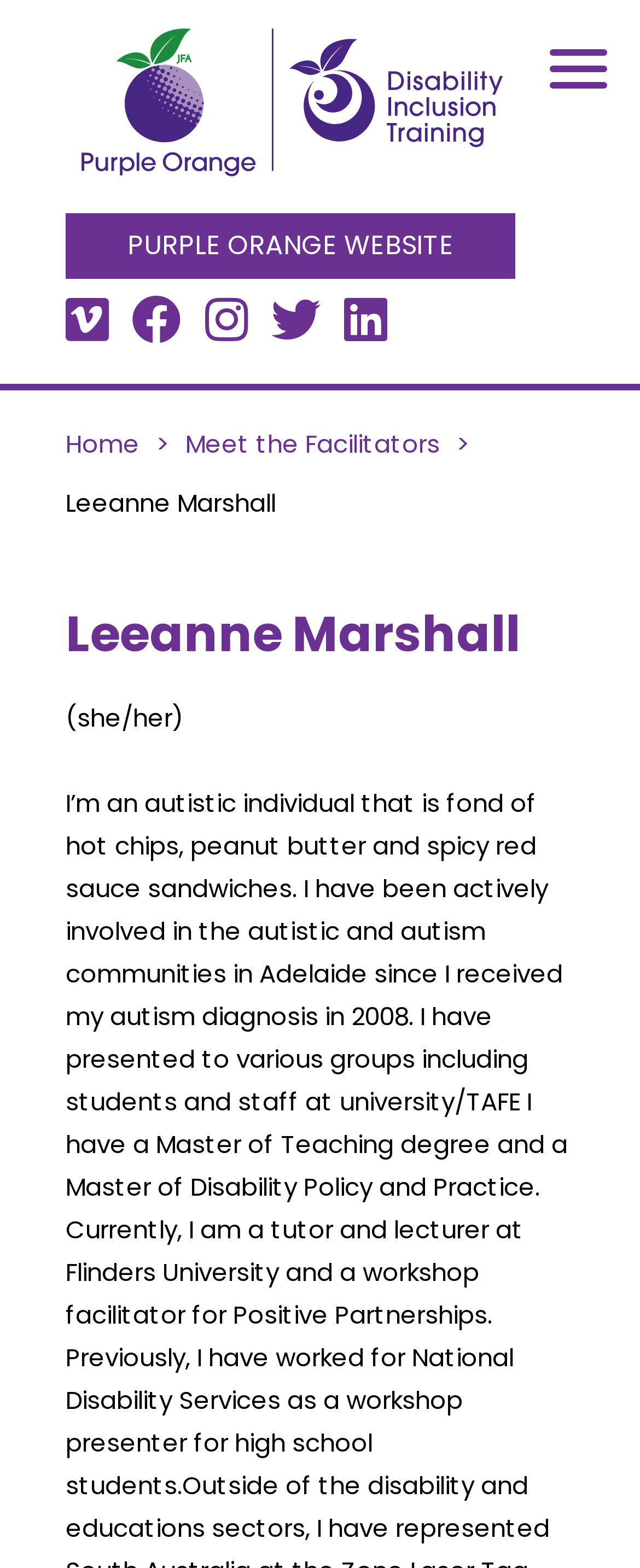Find the bounding box coordinates of the clickable region needed to perform the following instruction: "Go to the 'Home' page". The coordinates should be provided as four float numbers between 0 and 1, i.e., [left, top, right, bottom].

[0.103, 0.272, 0.29, 0.294]